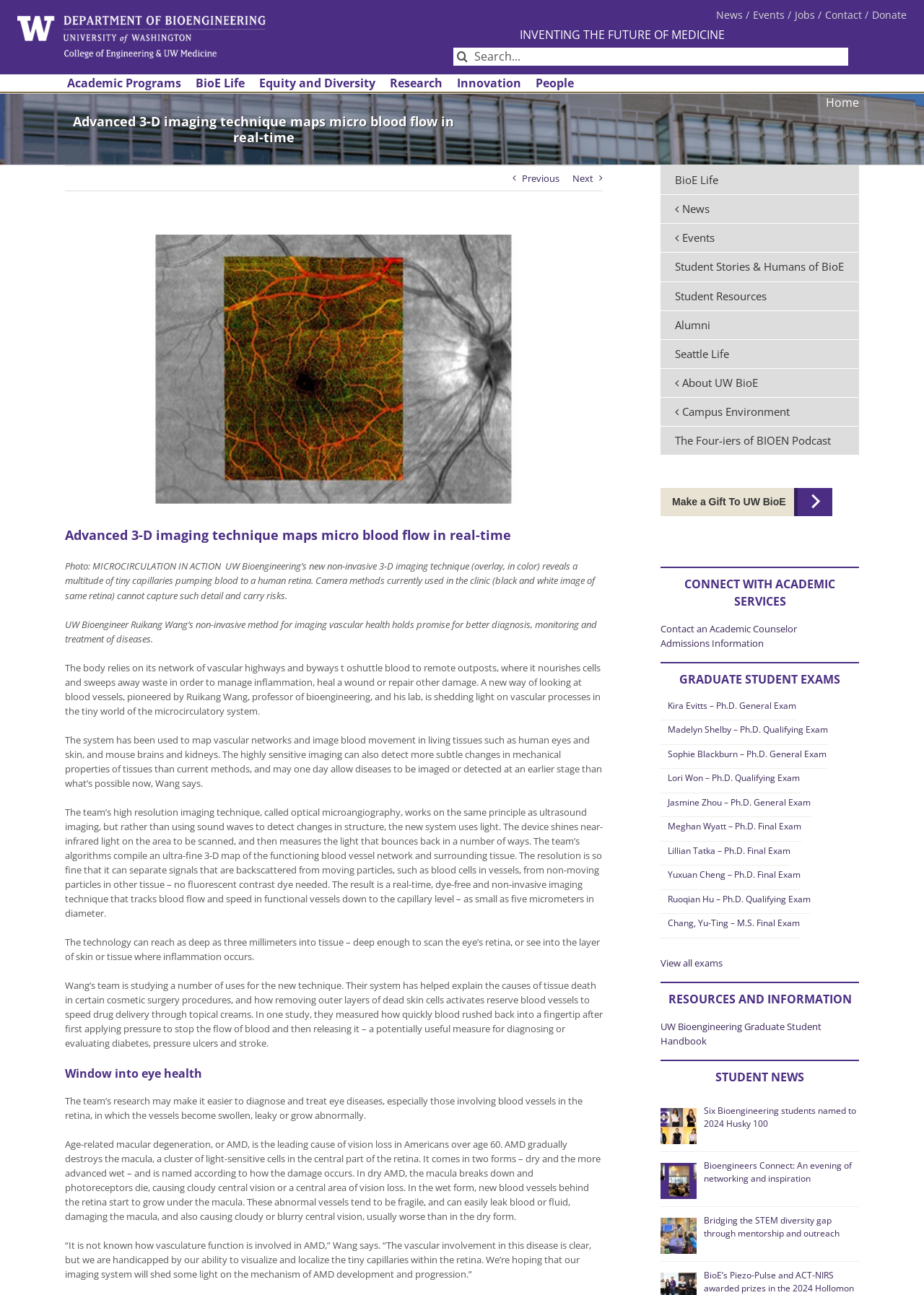Show the bounding box coordinates of the region that should be clicked to follow the instruction: "Make a gift to UW BioE."

[0.715, 0.377, 0.863, 0.398]